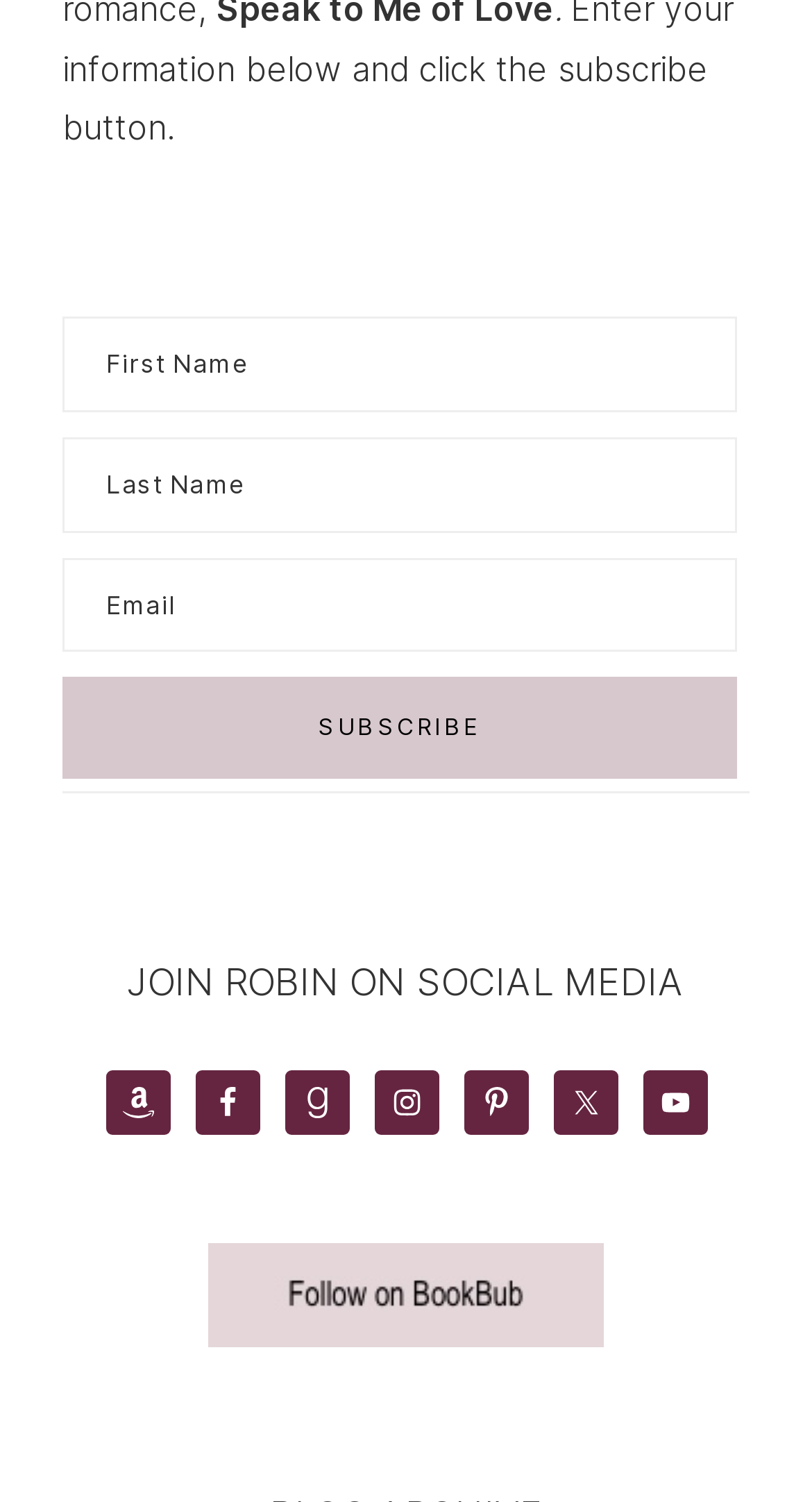Answer the question below in one word or phrase:
How many social media links are there?

6